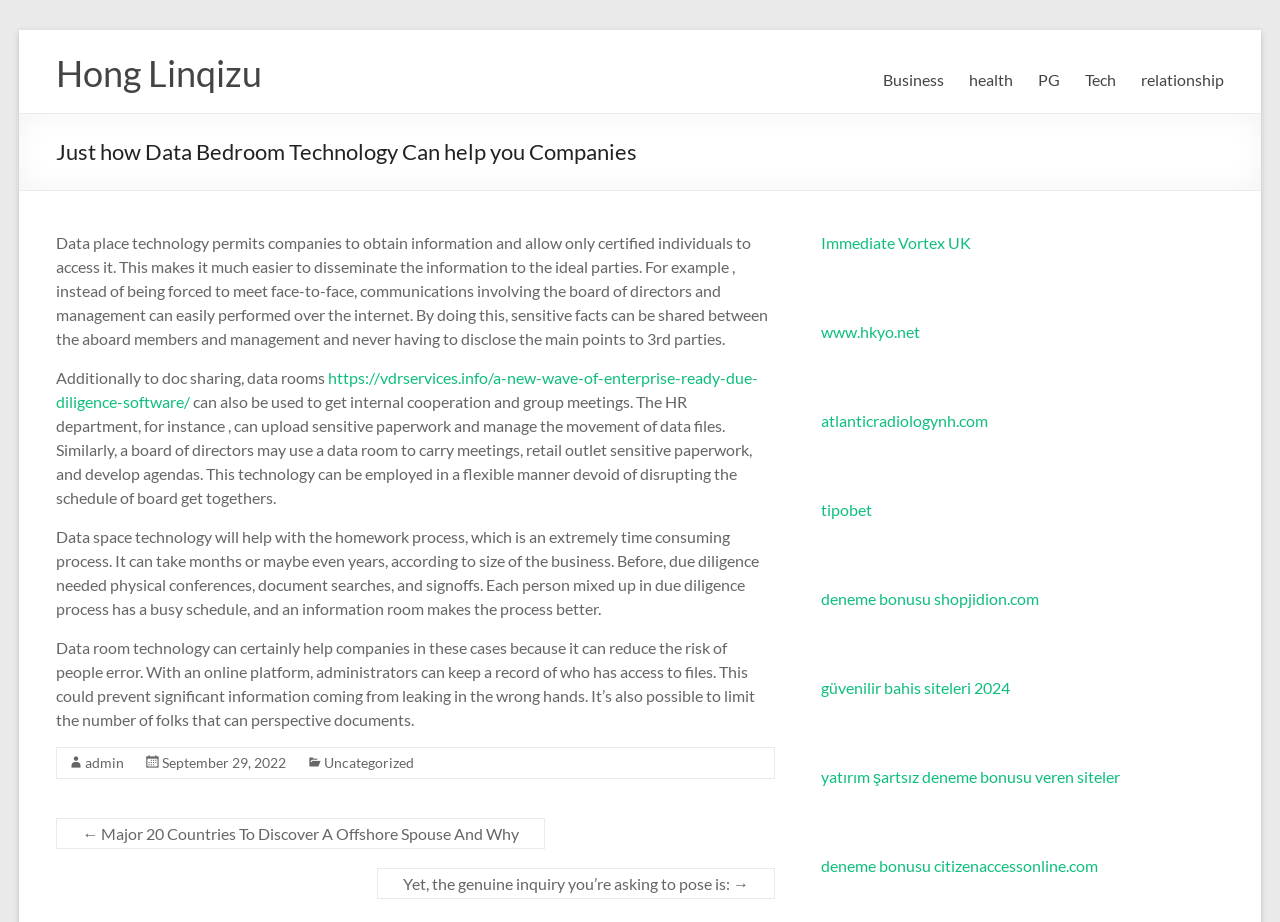Give a concise answer using one word or a phrase to the following question:
What is the benefit of using data room technology in due diligence process?

Reduces risk of human error